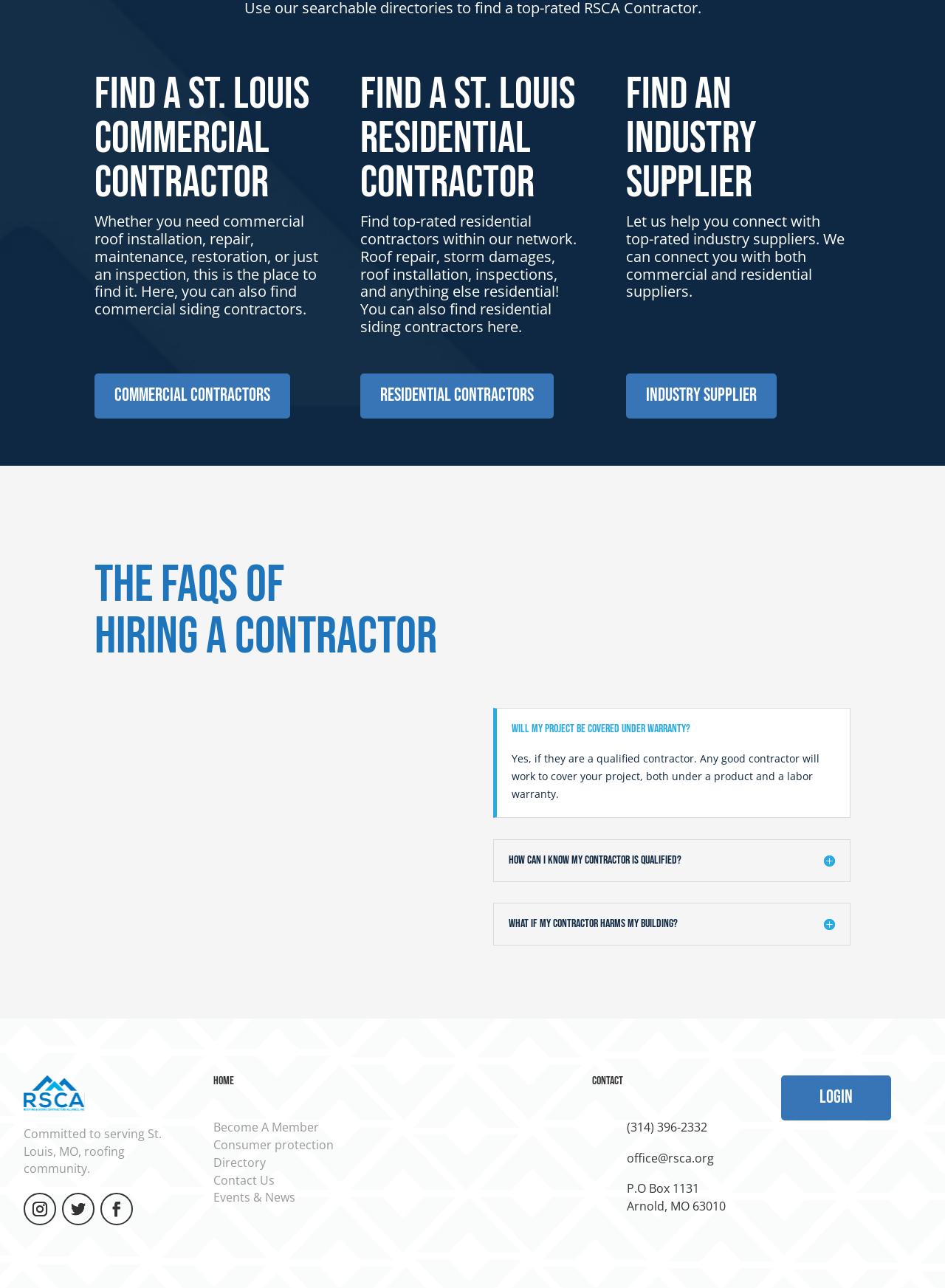Pinpoint the bounding box coordinates of the area that should be clicked to complete the following instruction: "Connect with industry suppliers". The coordinates must be given as four float numbers between 0 and 1, i.e., [left, top, right, bottom].

[0.663, 0.29, 0.822, 0.325]